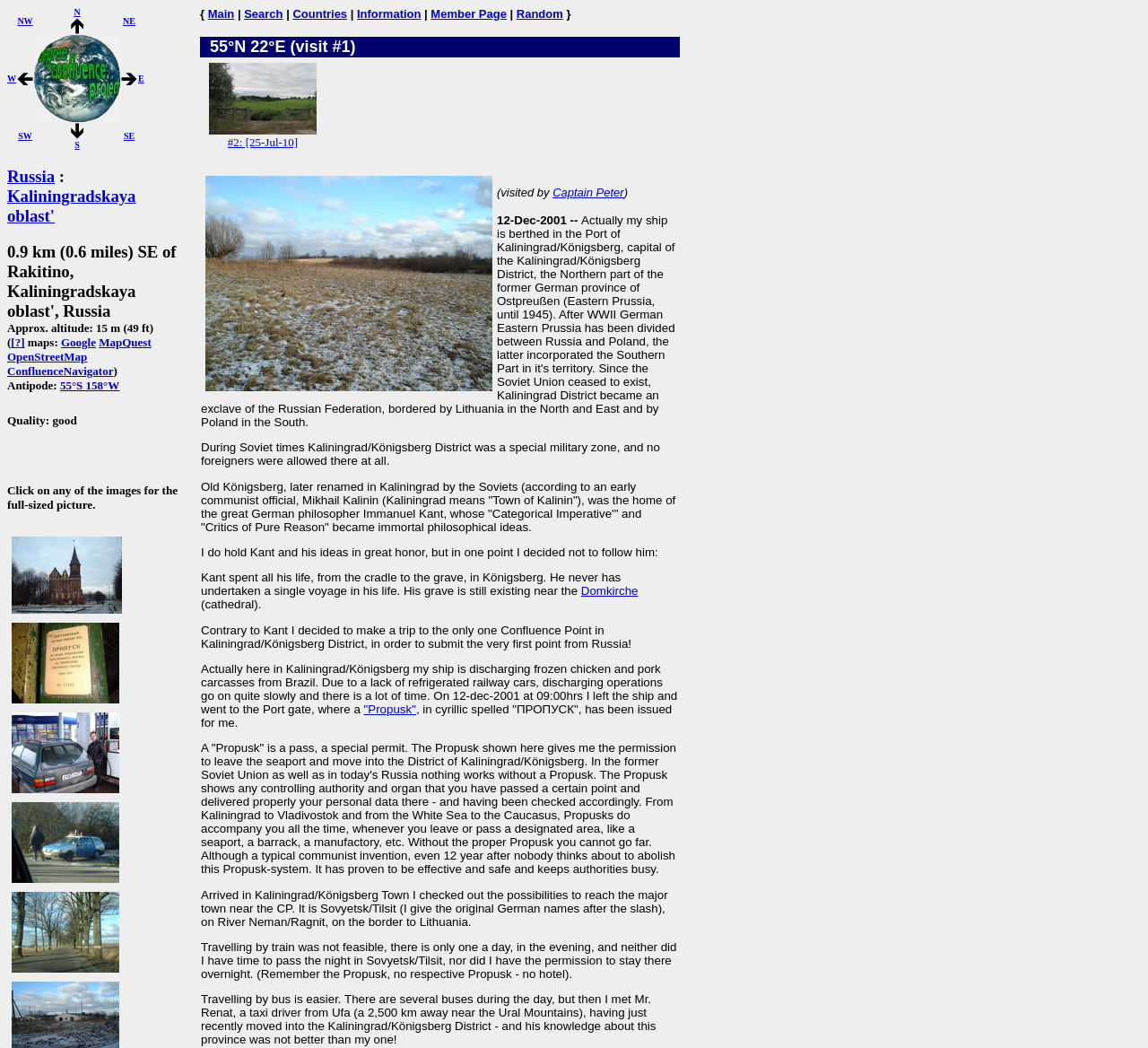Please provide the bounding box coordinates for the element that needs to be clicked to perform the instruction: "View the image of Russian avenue". The coordinates must consist of four float numbers between 0 and 1, formatted as [left, top, right, bottom].

[0.01, 0.851, 0.104, 0.928]